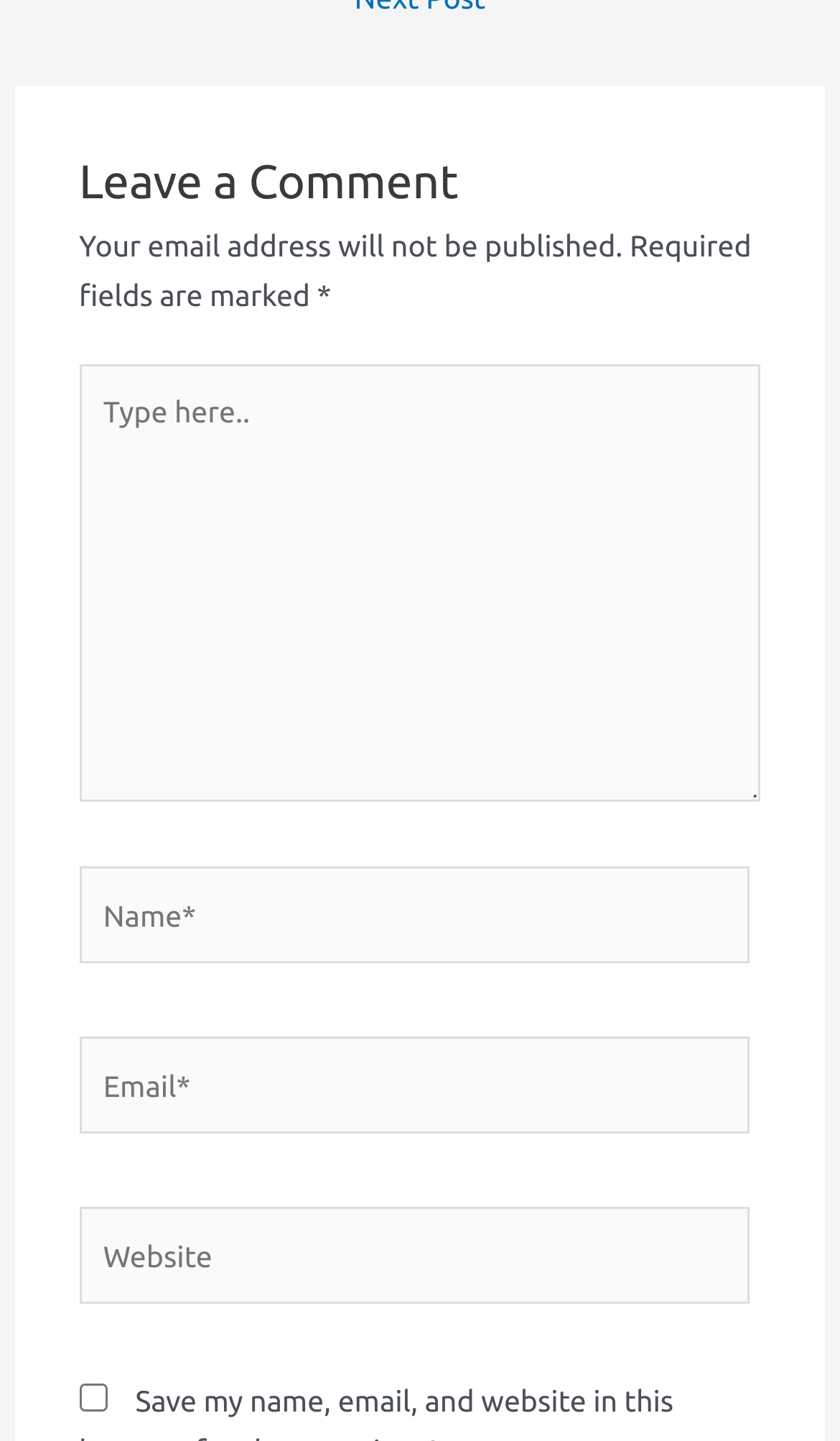What is the label of the first textbox?
Using the image, give a concise answer in the form of a single word or short phrase.

Type here..